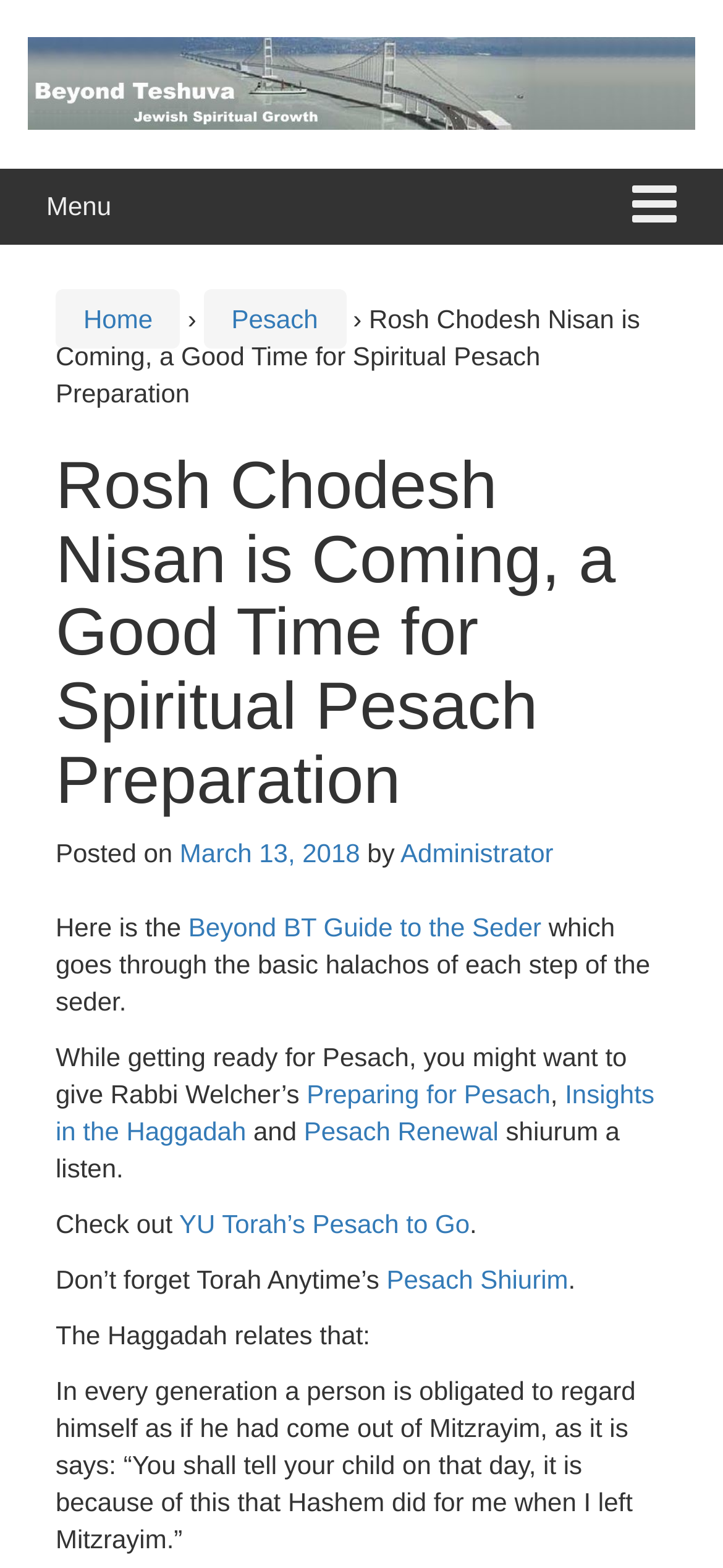Provide a brief response in the form of a single word or phrase:
What is the title of the current article?

Rosh Chodesh Nisan is Coming, a Good Time for Spiritual Pesach Preparation